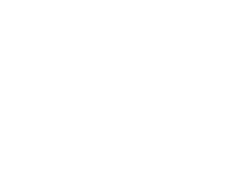What is the significance of location details in the logo?
Look at the screenshot and respond with one word or a short phrase.

Enhancing accessibility